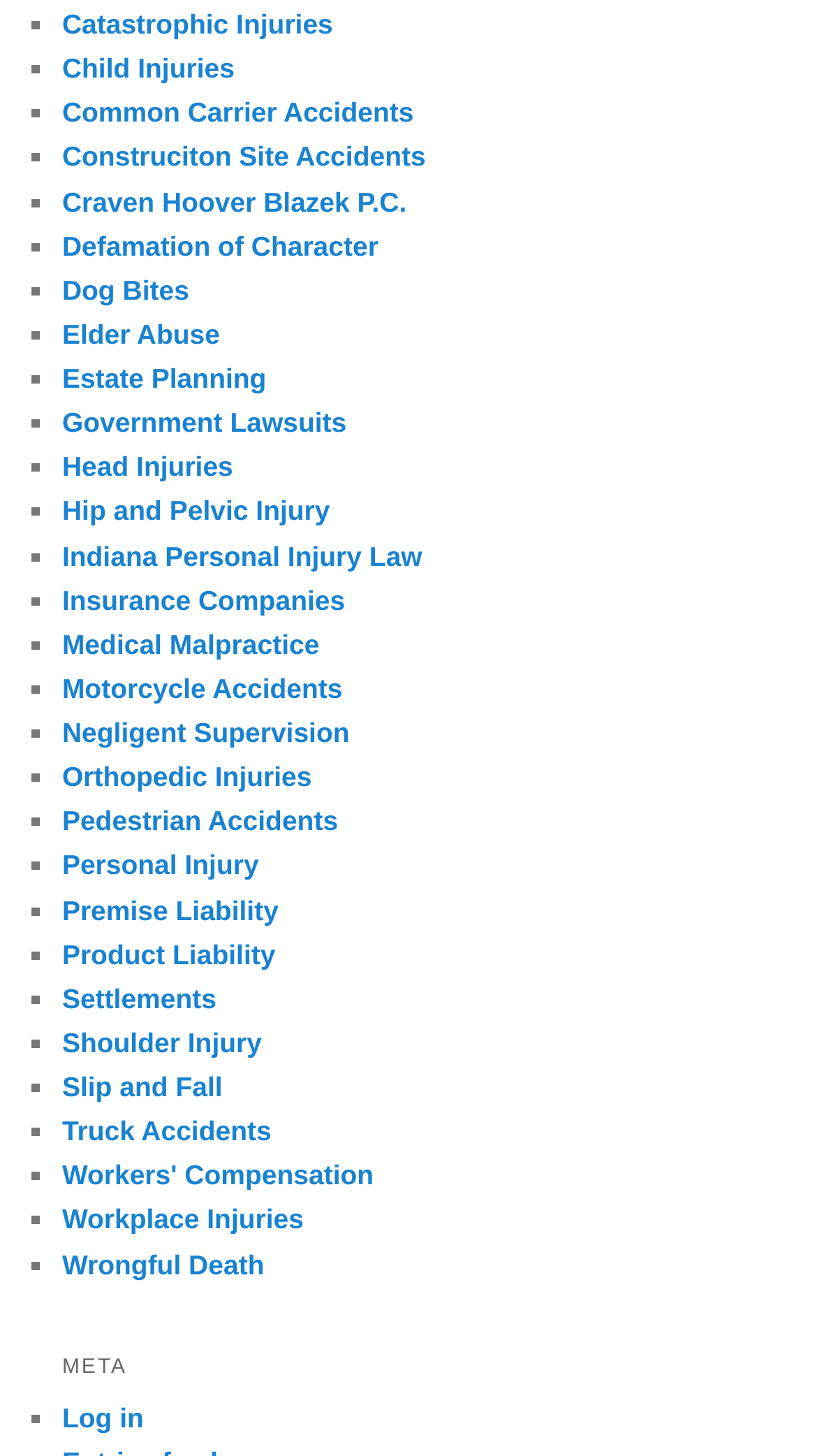Please find the bounding box coordinates of the element that you should click to achieve the following instruction: "Click on Log in". The coordinates should be presented as four float numbers between 0 and 1: [left, top, right, bottom].

[0.076, 0.963, 0.176, 0.985]